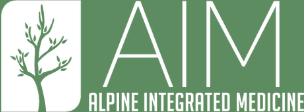Give a detailed explanation of what is happening in the image.

The image features the logo of Alpine Integrated Medicine (AIM), prominently showcasing a stylized tree emblem adapted into the design. This logo reflects a holistic approach to health, emphasizing natural healing practices. The color scheme combines green hues, symbolizing growth and wellness, with the acronym "AIM" and the full name "Alpine Integrated Medicine" elegantly displayed below the tree icon. This branding serves to create a welcoming identity for the clinic, which focuses on integrative medicine practices, including acupuncture and Naturopathic methods.